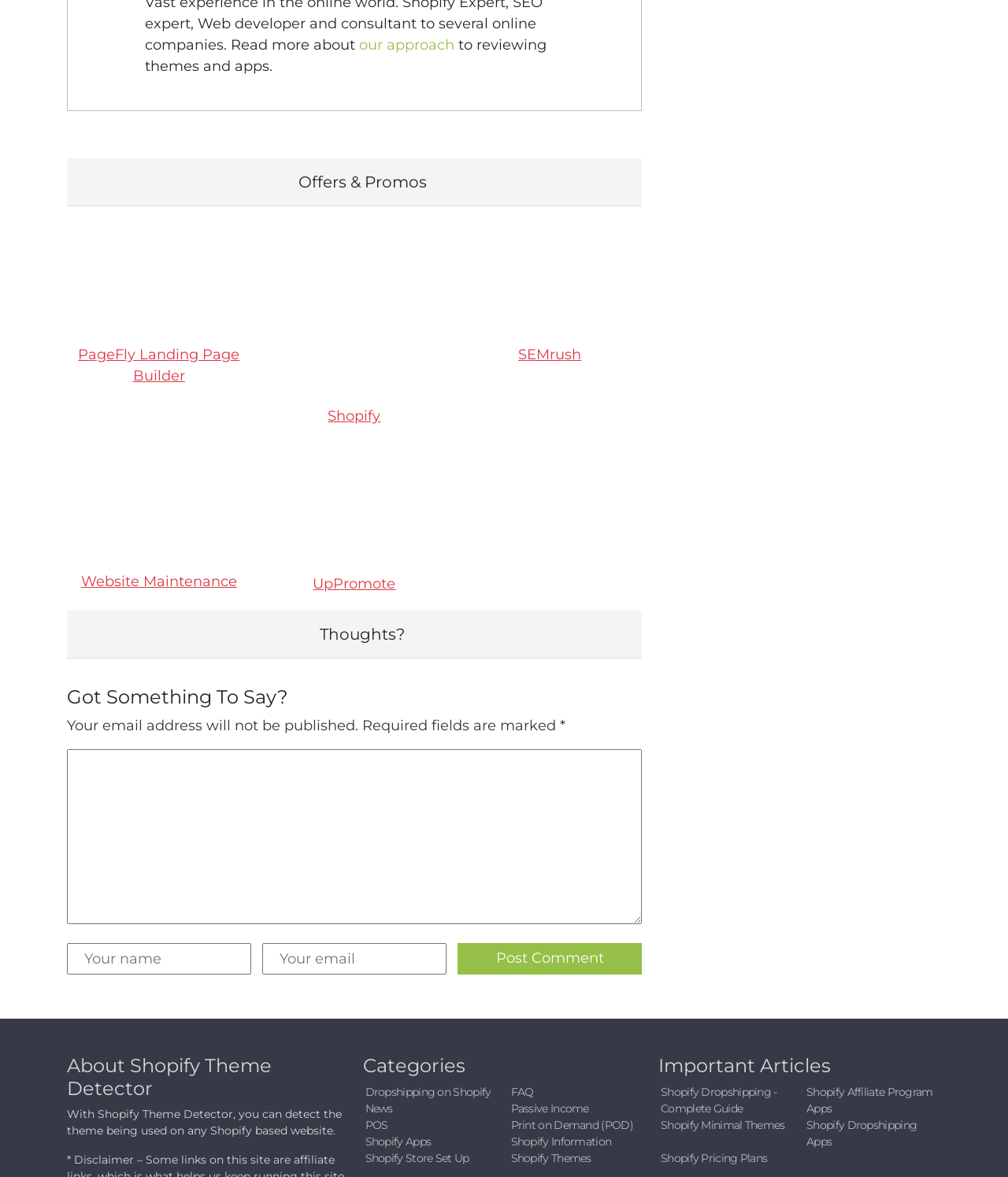Identify the bounding box coordinates of the clickable region necessary to fulfill the following instruction: "Visit LinkedIn". The bounding box coordinates should be four float numbers between 0 and 1, i.e., [left, top, right, bottom].

[0.608, 0.067, 0.625, 0.082]